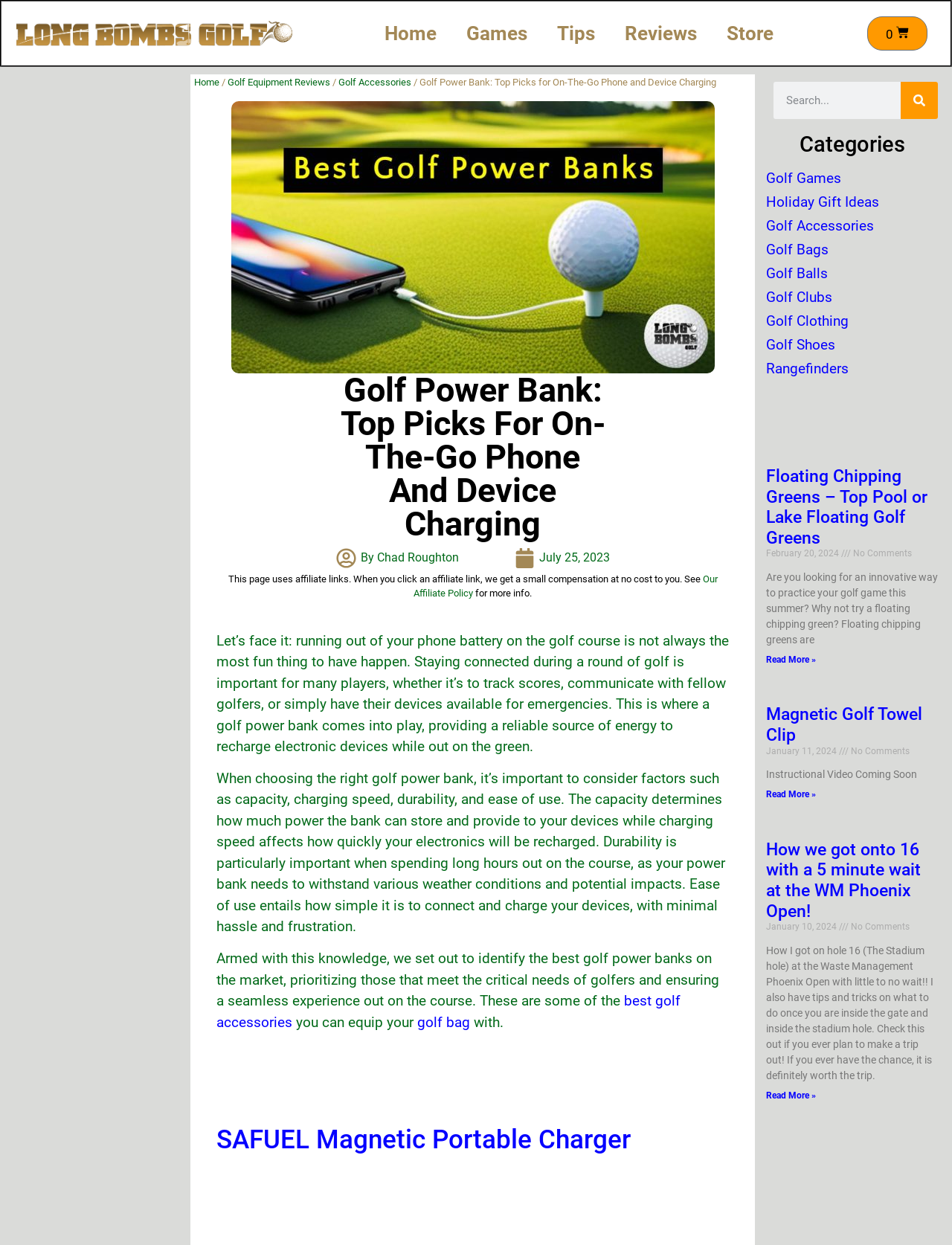Please provide a detailed answer to the question below by examining the image:
How many links are there in the navigation 'Breadcrumb'?

I counted the number of link elements inside the navigation element with the description 'Breadcrumb'. There are 4 links: 'Home', 'Golf Equipment Reviews', 'Golf Accessories', and 'Golf Power Bank: Top Picks for On-The-Go Phone and Device Charging'.